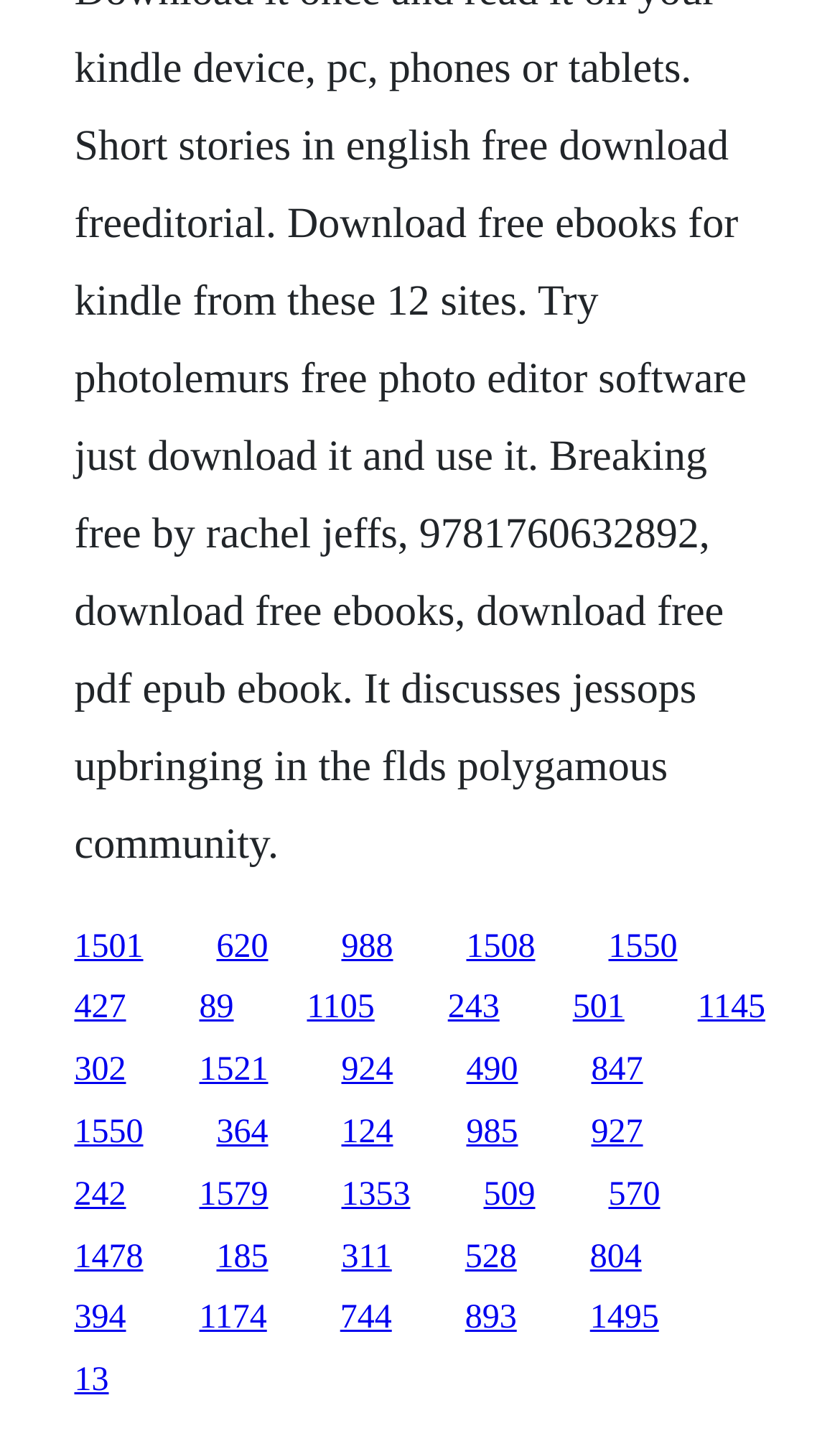Show the bounding box coordinates of the region that should be clicked to follow the instruction: "visit the third link."

[0.406, 0.648, 0.468, 0.674]